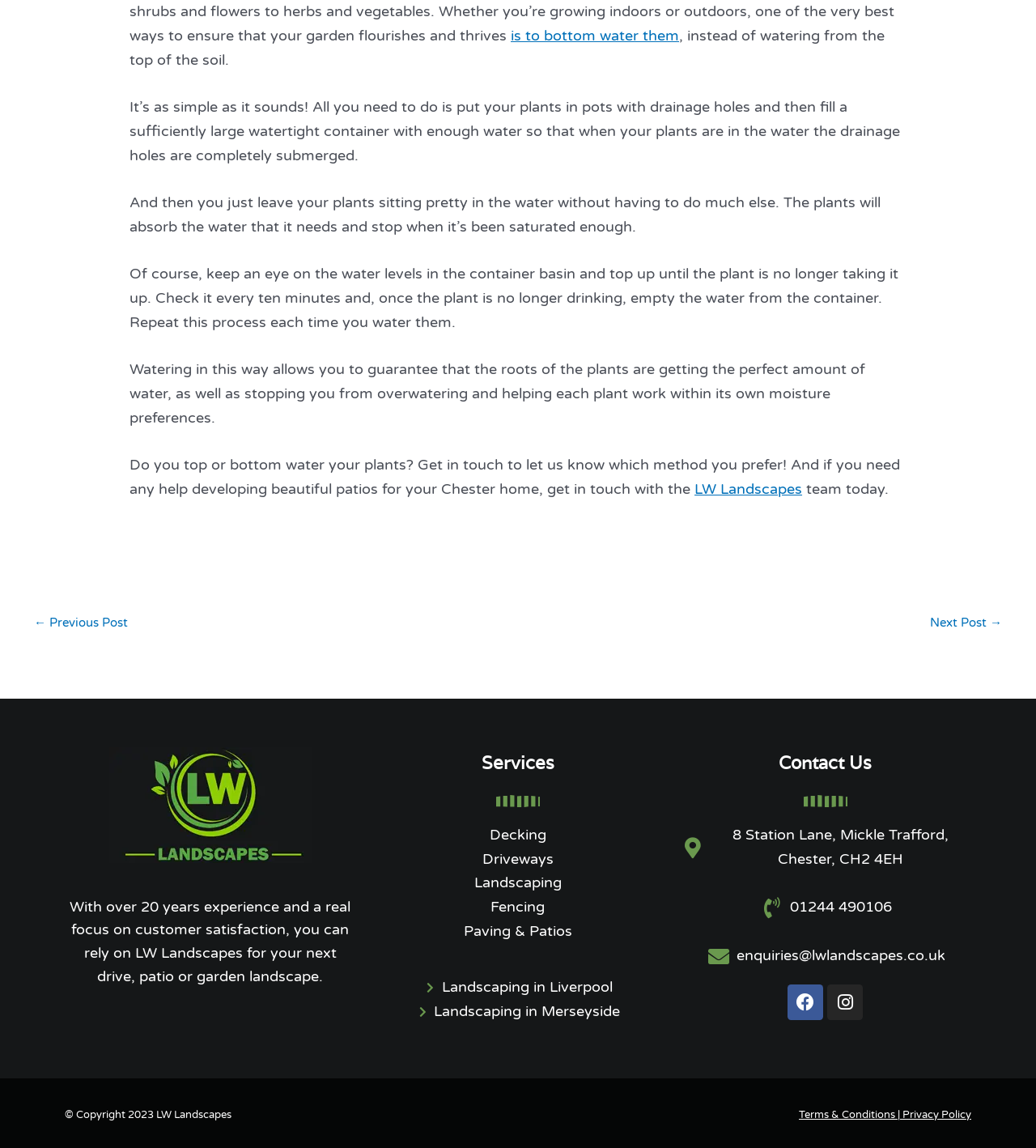What is the recommended way to water plants?
Based on the image, answer the question with as much detail as possible.

According to the webpage, the recommended way to water plants is by putting them in pots with drainage holes and then filling a watertight container with enough water so that the drainage holes are completely submerged. This method allows the plants to absorb the water they need and stop when they are saturated enough.